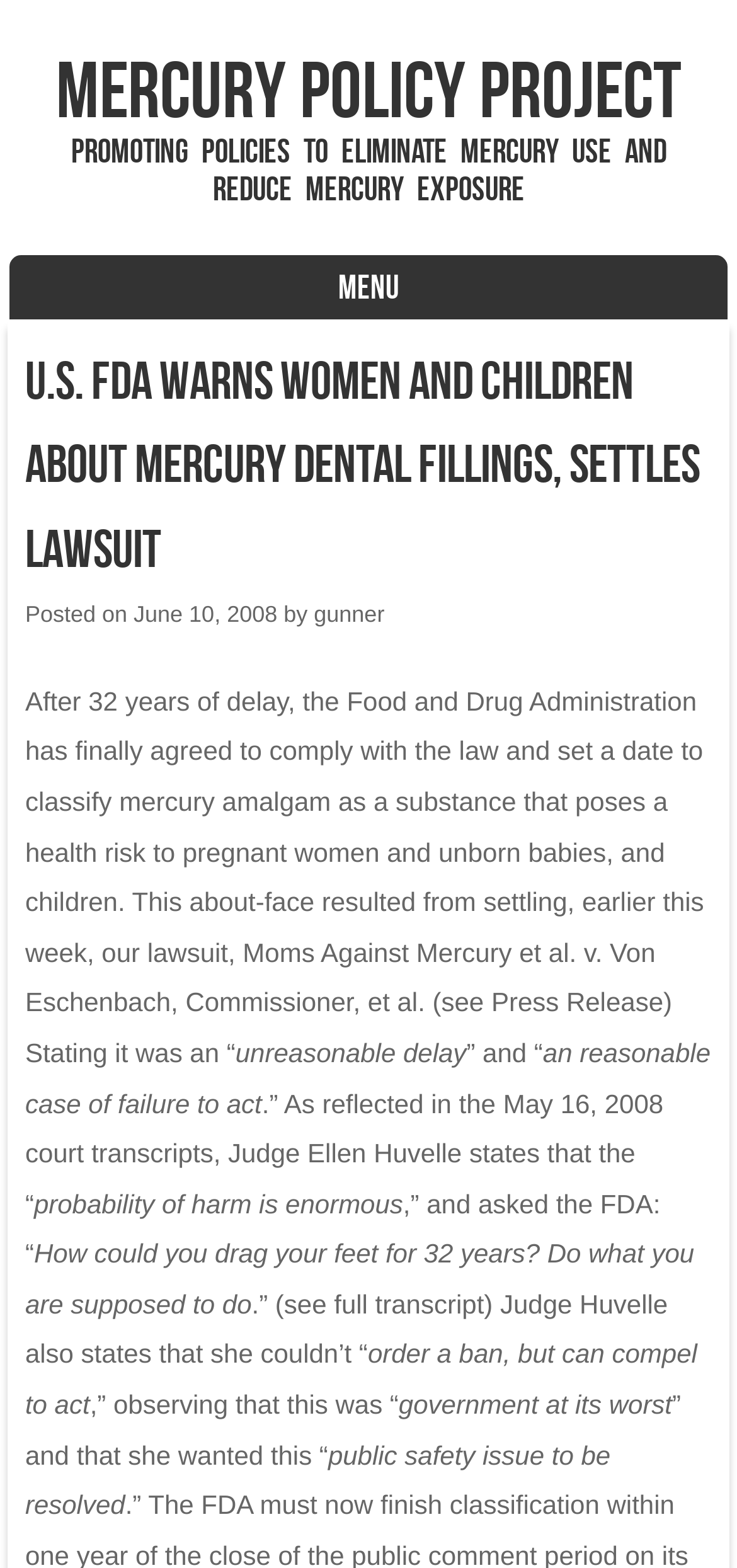Produce a meticulous description of the webpage.

The webpage appears to be an article or news page discussing the U.S. FDA's warning to women and children about mercury dental fillings and the settlement of a lawsuit. At the top of the page, there is a heading "Mercury Policy Project" with a link to the same name. Below this, there is another heading "Promoting policies to eliminate mercury use and reduce mercury exposure". 

On the left side of the page, there is a menu section with a heading "MENU" and a link to "Skip to content". The main content of the page is divided into sections, with a large heading "U.S. FDA Warns Women and Children about Mercury Dental Fillings, Settles Lawsuit" at the top. Below this, there is a section with the date "June 10, 2008" and the author's name "gunner". 

The main article text starts below this section, discussing the FDA's agreement to comply with the law and set a date to classify mercury amalgam as a substance that poses a health risk to pregnant women and unborn babies, and children. The article quotes Judge Ellen Huvelle from the court transcripts, stating that the "probability of harm is enormous" and asking the FDA to take action. 

There are several links throughout the article, including "Press Release" and "full transcript", which likely provide additional information on the topic. The article appears to be a detailed report on the lawsuit and its outcome, with quotes from the judge and discussion of the implications of the FDA's decision.